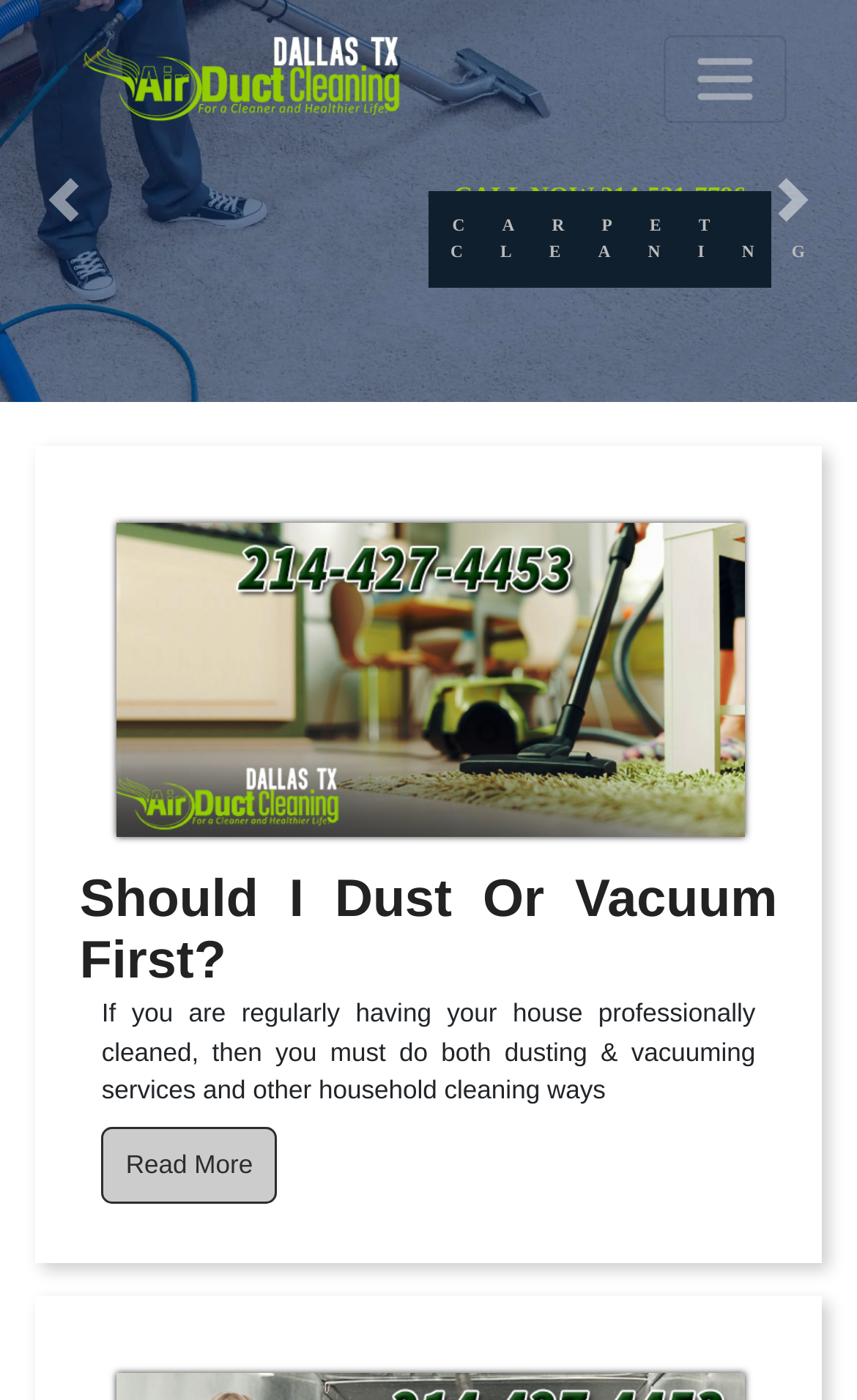Locate the UI element described as follows: "name="search" placeholder="Search what you want"". Return the bounding box coordinates as four float numbers between 0 and 1 in the order [left, top, right, bottom].

None